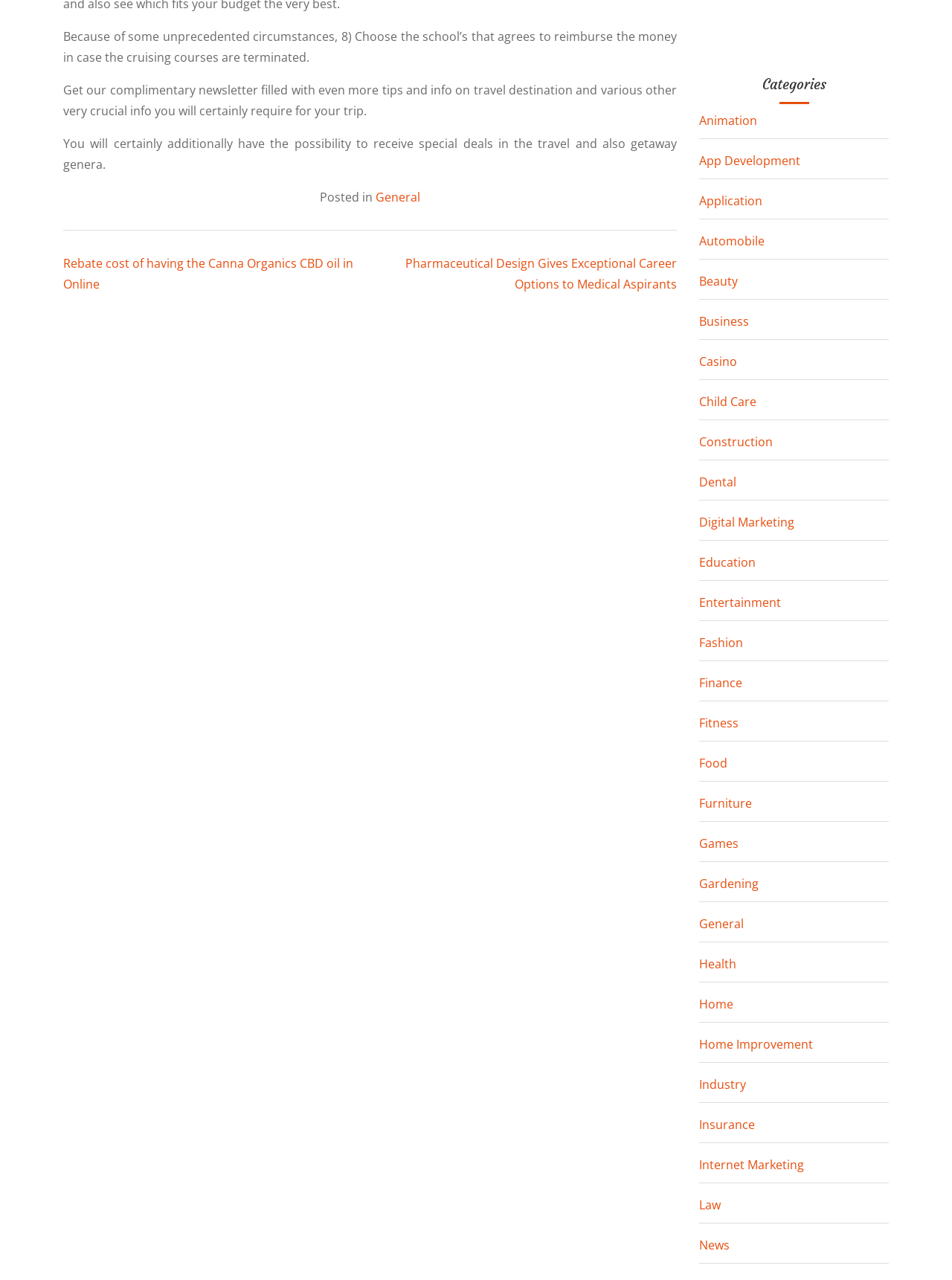Reply to the question below using a single word or brief phrase:
What is the last category listed under the 'Categories' section?

News